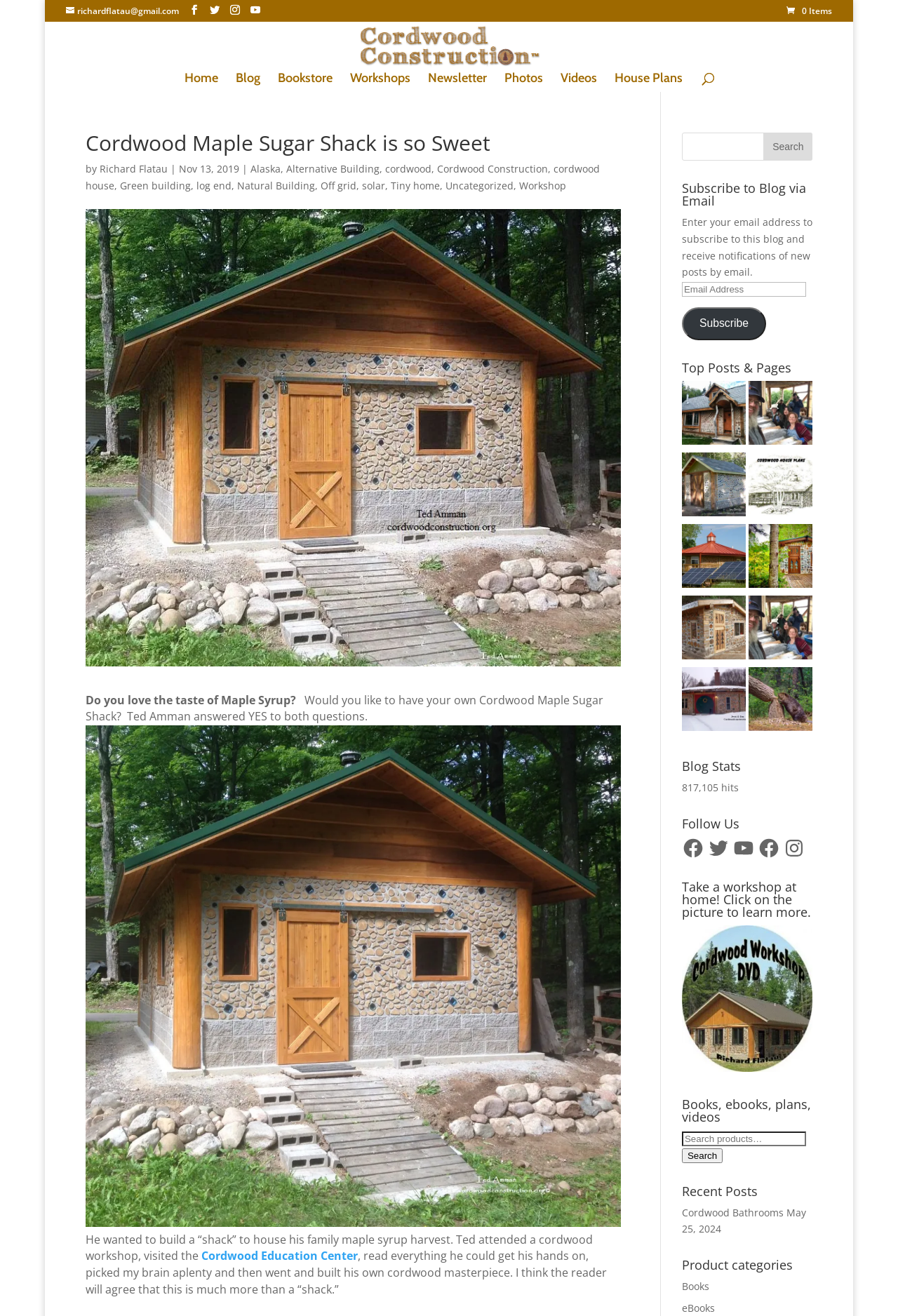Kindly determine the bounding box coordinates for the clickable area to achieve the given instruction: "Search for something".

[0.153, 0.016, 0.882, 0.017]